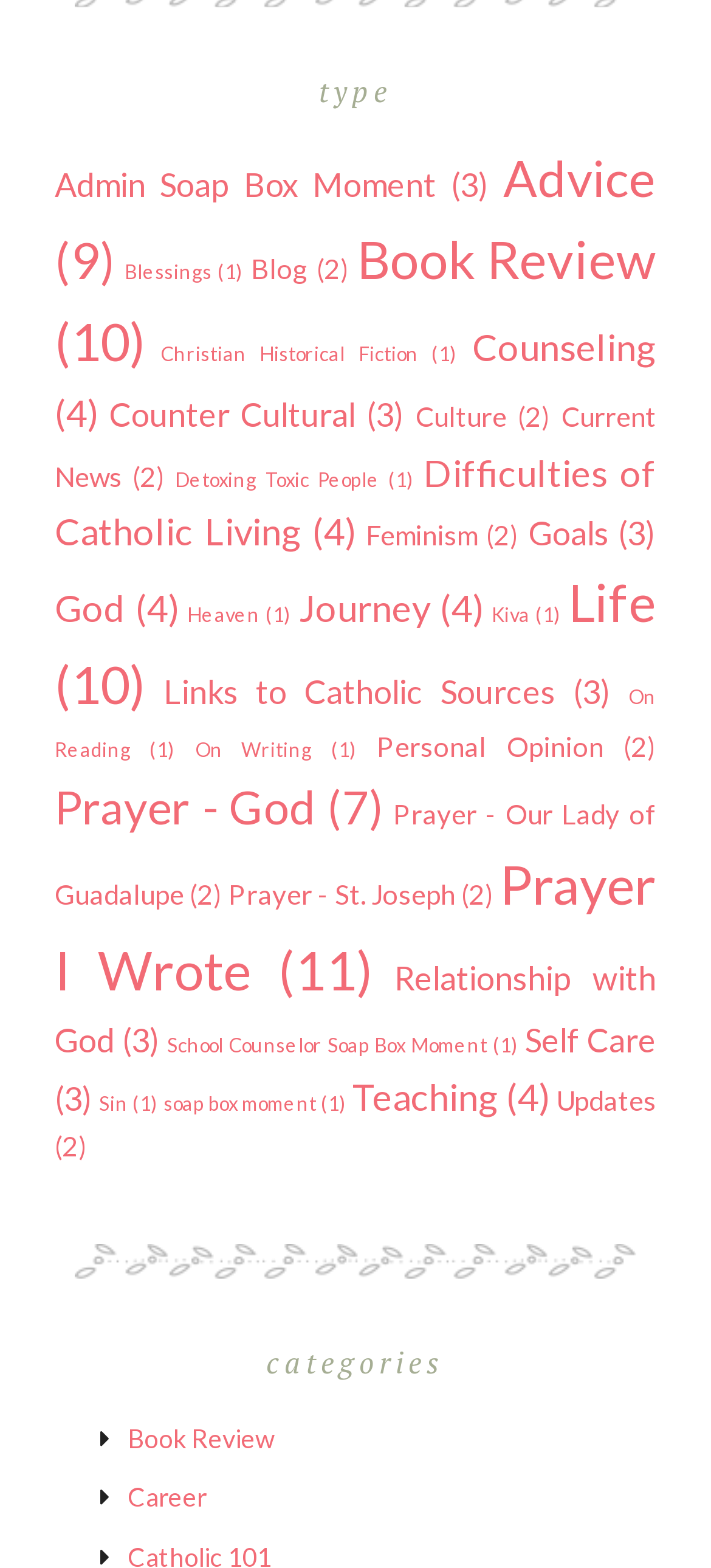Kindly determine the bounding box coordinates for the clickable area to achieve the given instruction: "Explore Life".

[0.077, 0.364, 0.923, 0.456]